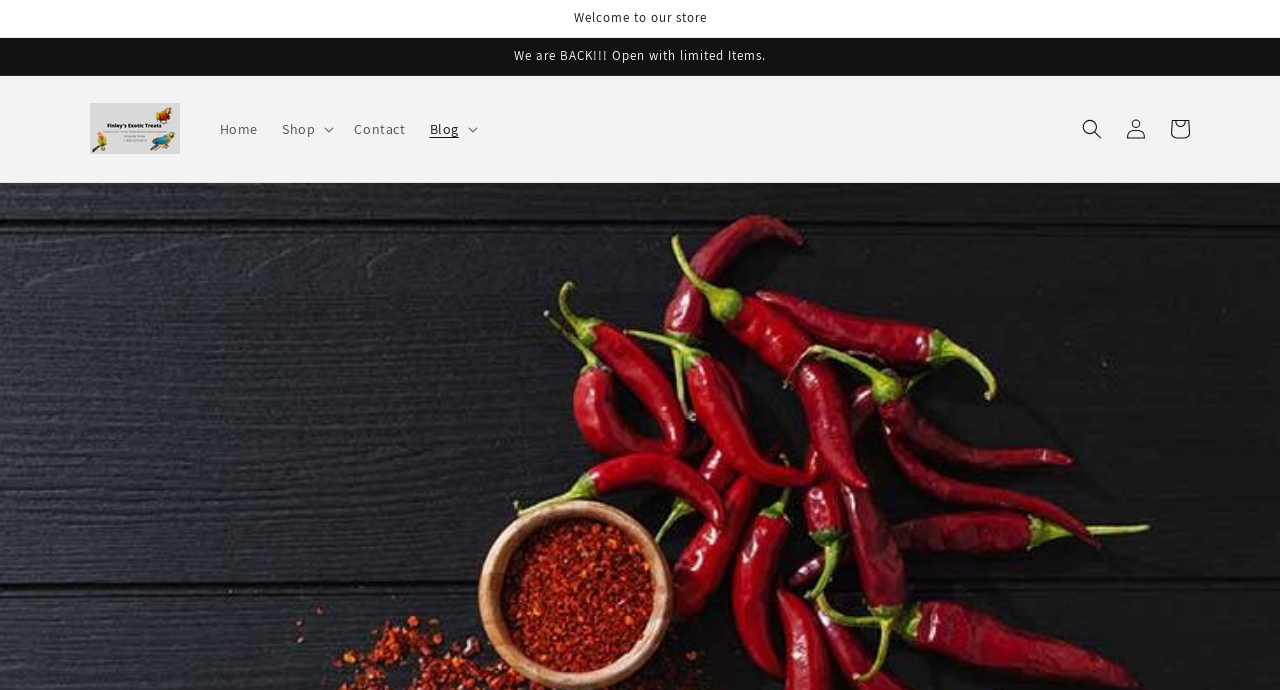Using the information in the image, give a detailed answer to the following question: What is the current status of the store?

The current status of the store can be found in the announcement region, which says 'We are BACK!!! Open with limited Items.' This indicates that the store is currently open but with limited items available.